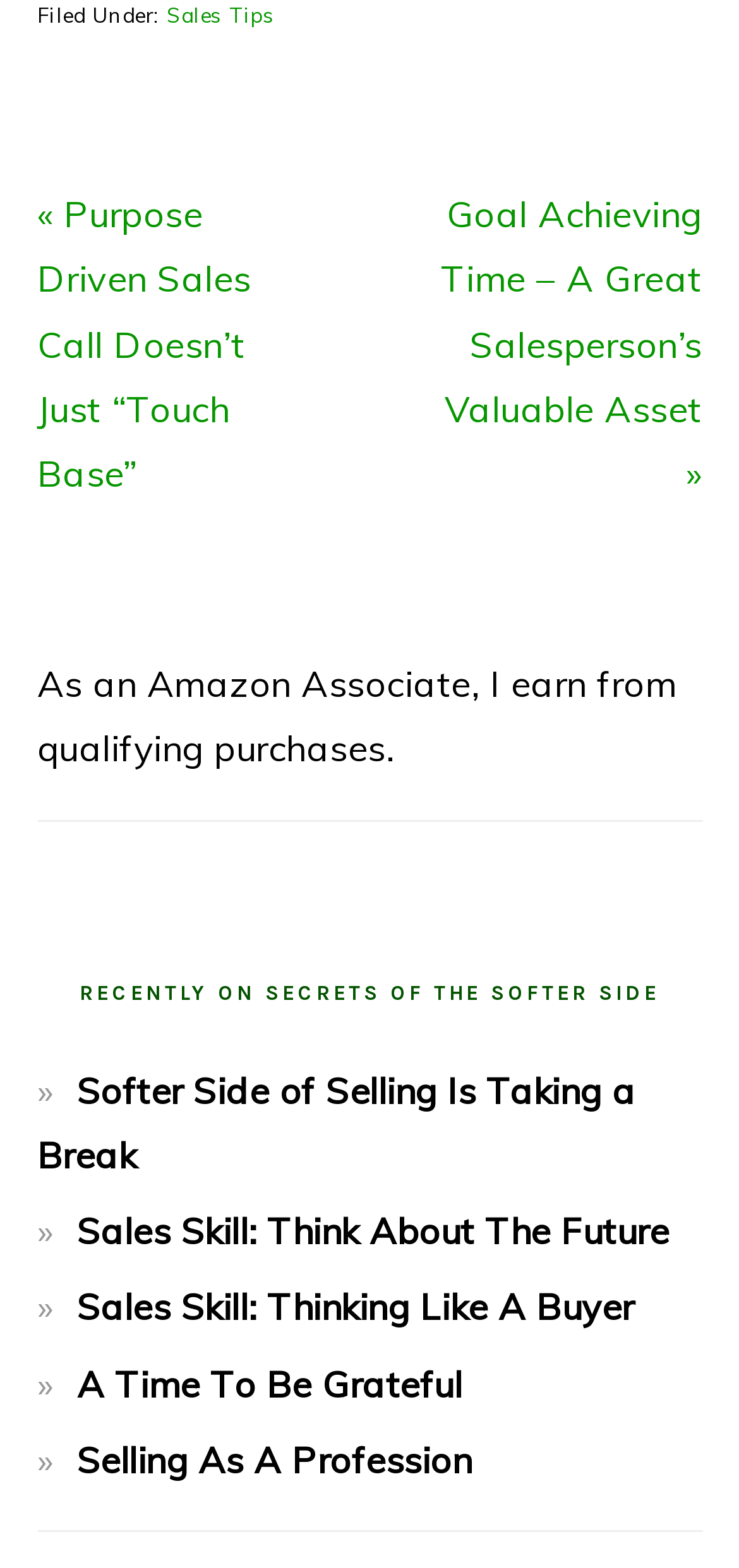What is the name of the sidebar?
Carefully examine the image and provide a detailed answer to the question.

The name of the sidebar can be determined by looking at the heading element with the text 'PRIMARY SIDEBAR'. This suggests that the sidebar is named 'PRIMARY SIDEBAR'.